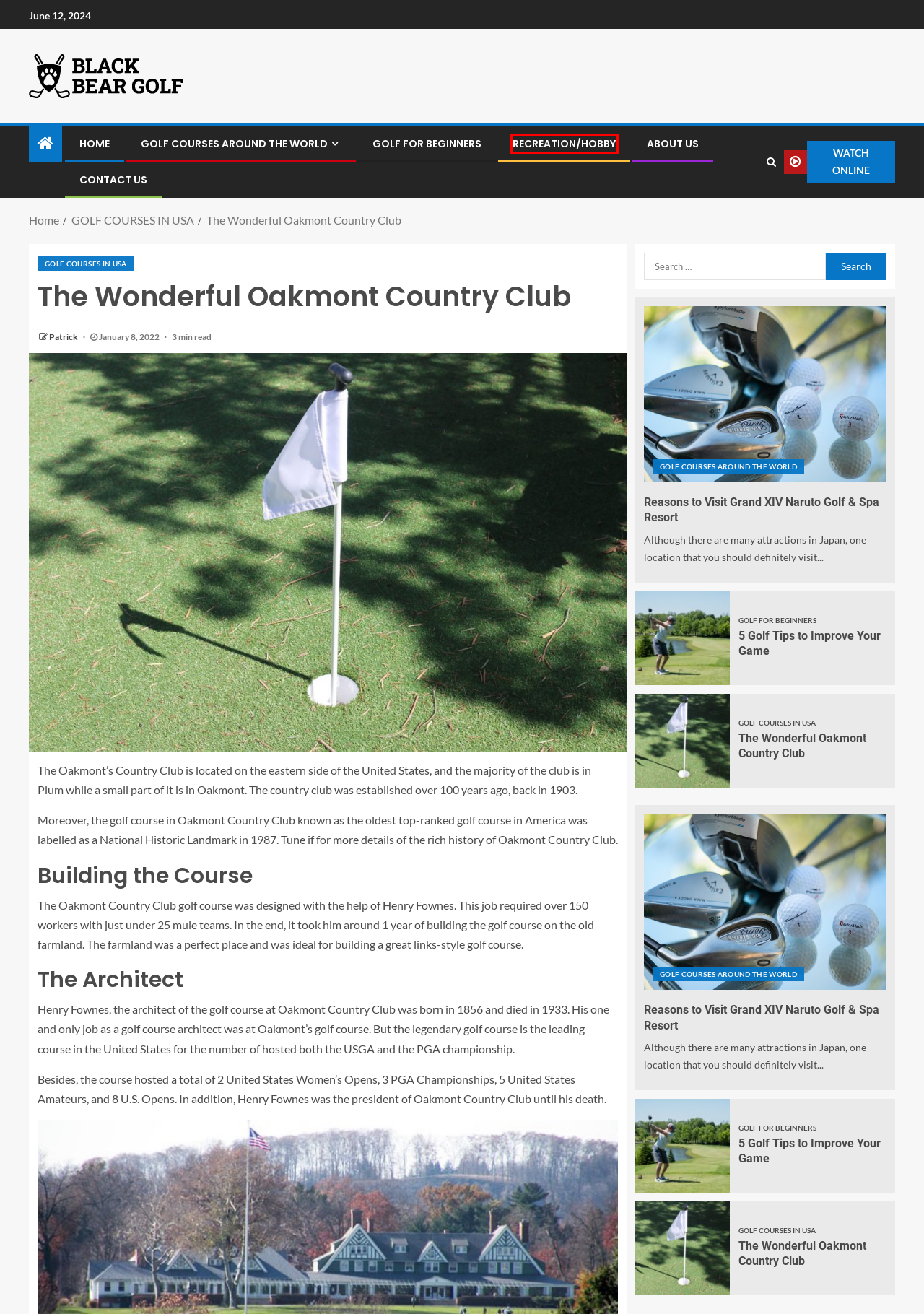Examine the screenshot of the webpage, which has a red bounding box around a UI element. Select the webpage description that best fits the new webpage after the element inside the red bounding box is clicked. Here are the choices:
A. RECREATION/HOBBY
B. Contact Us
C. Reasons to Visit Grand XIV Naruto Golf & Spa Resort
D. GOLF COURSES AROUND THE WORLD
E. 5 Golf Tips to Improve Your Game
F. About Us
G. GOLF FOR BEGINNERS
H. Patrick

A